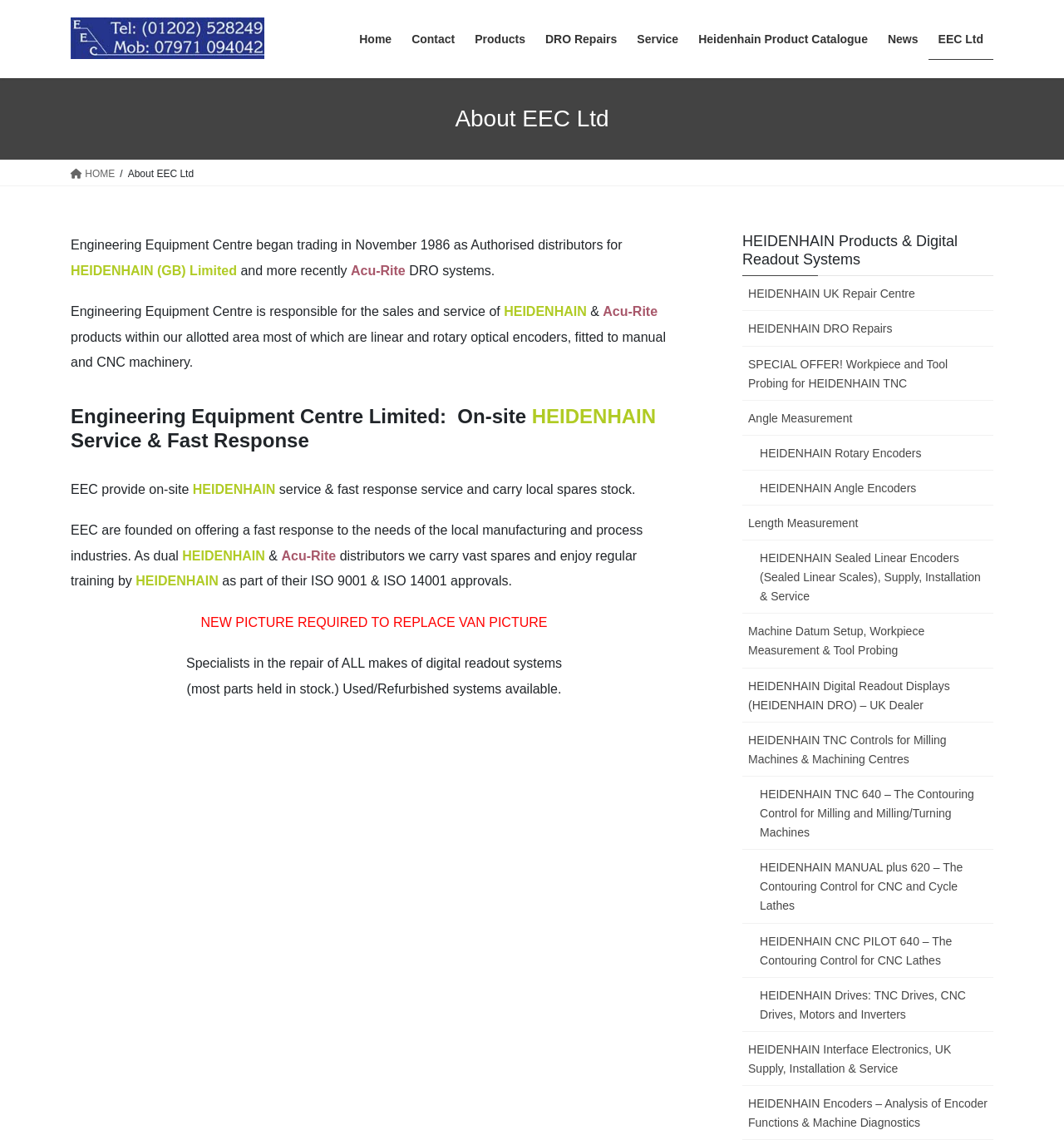Create an elaborate caption for the webpage.

This webpage is about EEC Ltd, an authorized distributor and supplier of HEIDENHAIN and Acu-Rite products. At the top, there is a logo and a navigation menu with links to various sections, including Home, Contact, Products, and more. Below the navigation menu, there is a table with multiple links to different product categories, such as HEIDENHAIN and Acu-Rite products, digital readout systems, and repair services.

The main content of the page is divided into two sections. The left section has a heading "About EEC Ltd" and provides a brief introduction to the company, including its history, products, and services. The text explains that EEC Ltd began trading in 1986 as an authorized distributor for HEIDENHAIN and later added Acu-Rite products to its portfolio. The company is responsible for sales and service of these products in its allotted area.

The right section has a heading "HEIDENHAIN Products & Digital Readout Systems" and lists various products and services related to HEIDENHAIN, including repair centers, digital readout systems, and specific product categories like rotary encoders and angle encoders.

Throughout the page, there are multiple links to different sections and products, making it easy to navigate and find specific information. The overall layout is organized and easy to follow, with clear headings and concise text.